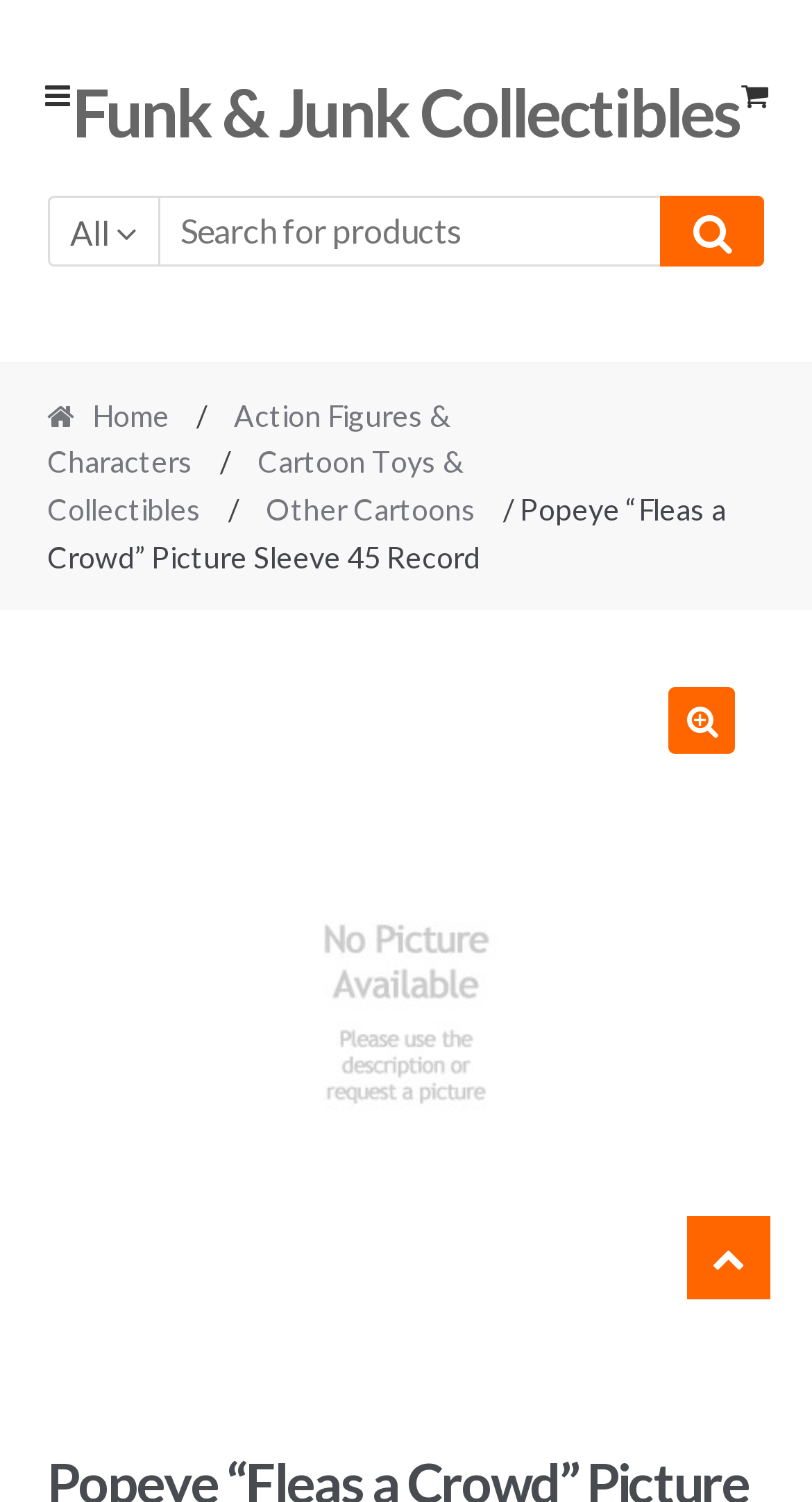Determine the bounding box coordinates of the target area to click to execute the following instruction: "View Popeye “Fleas a Crowd” Picture Sleeve 45 Record."

[0.058, 0.327, 0.894, 0.382]